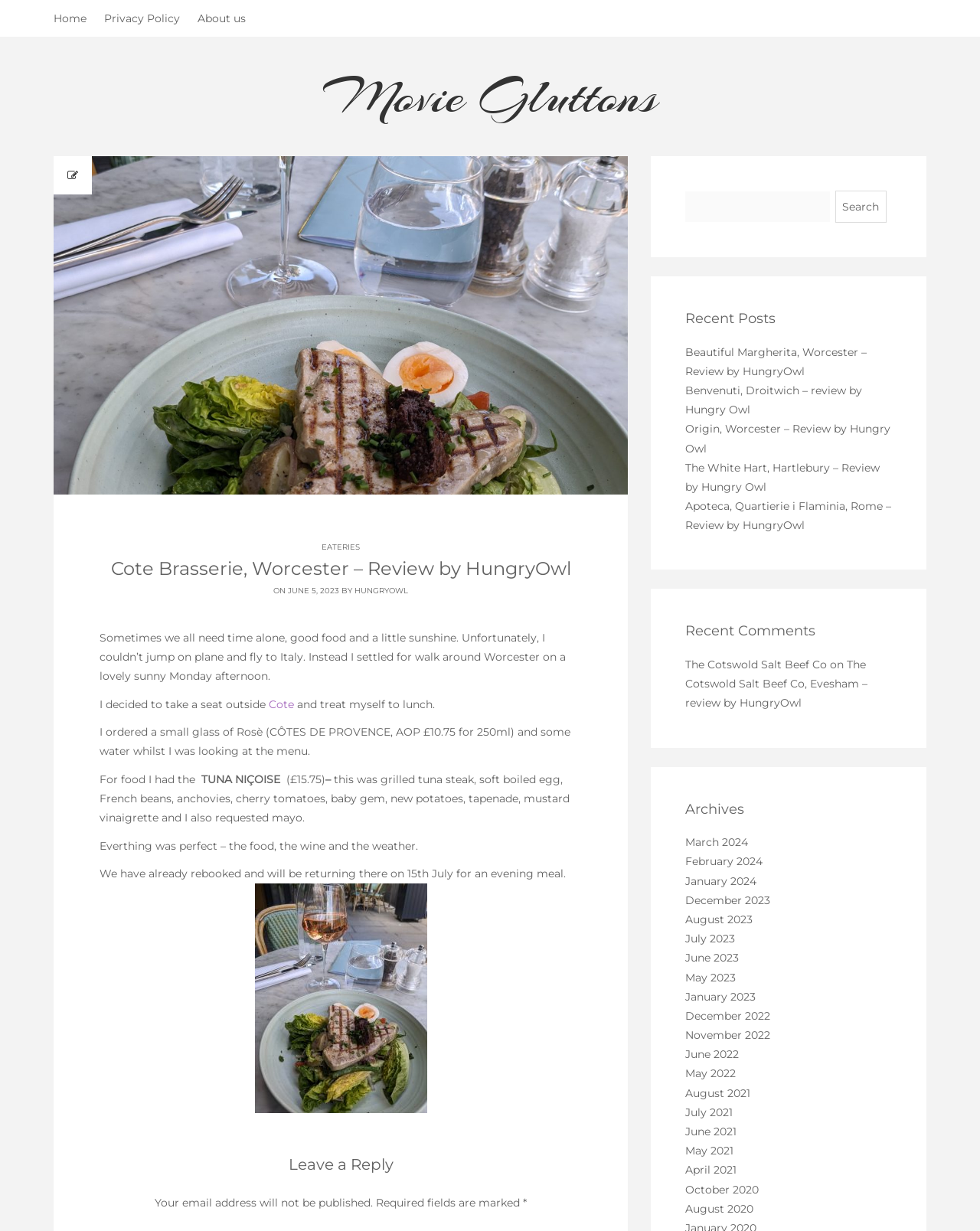Determine the bounding box coordinates of the element that should be clicked to execute the following command: "Read the review of Cote Brasserie, Worcester".

[0.102, 0.454, 0.594, 0.471]